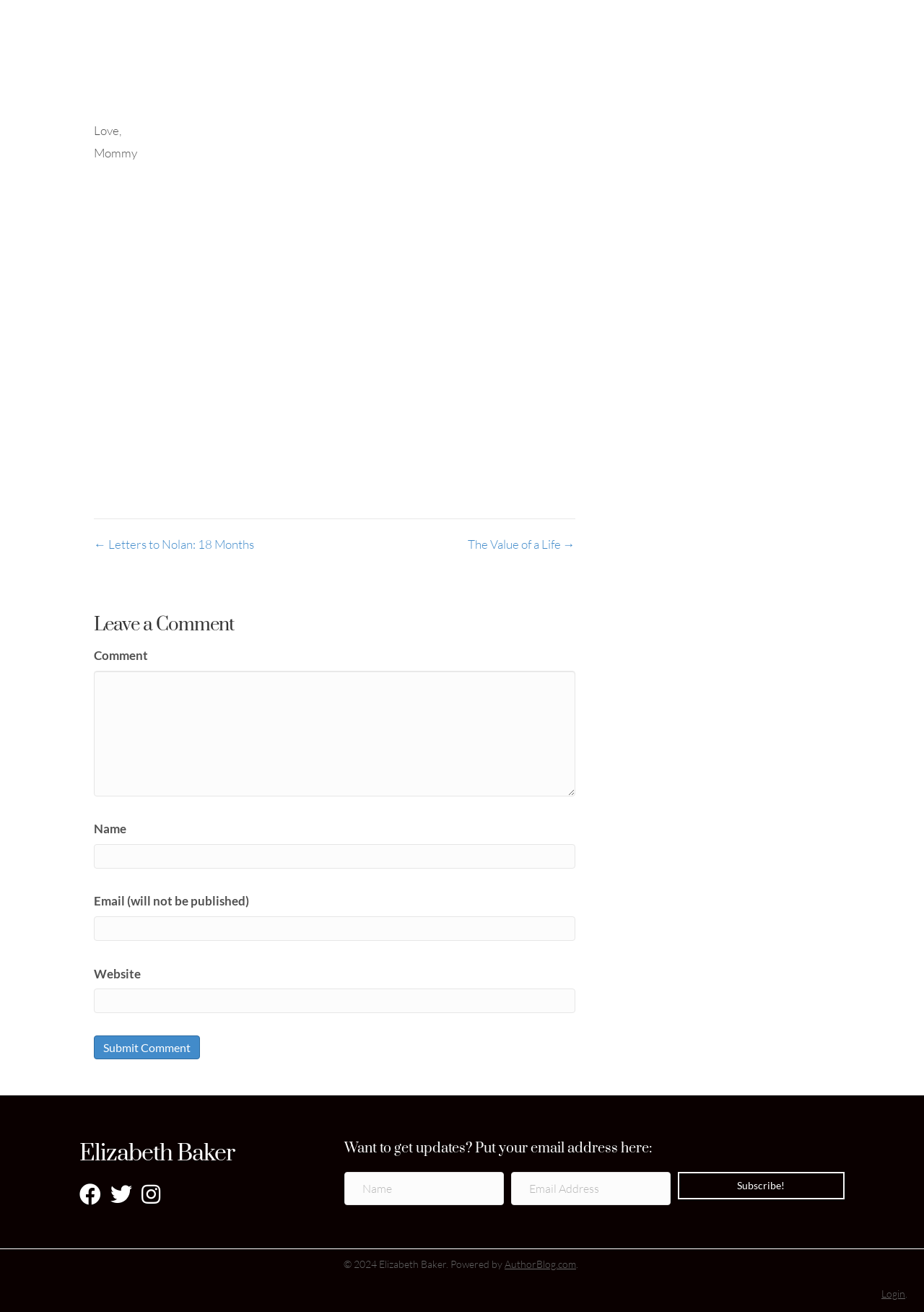Extract the bounding box of the UI element described as: "aria-label="Facebook" title="Facebook"".

[0.086, 0.902, 0.109, 0.919]